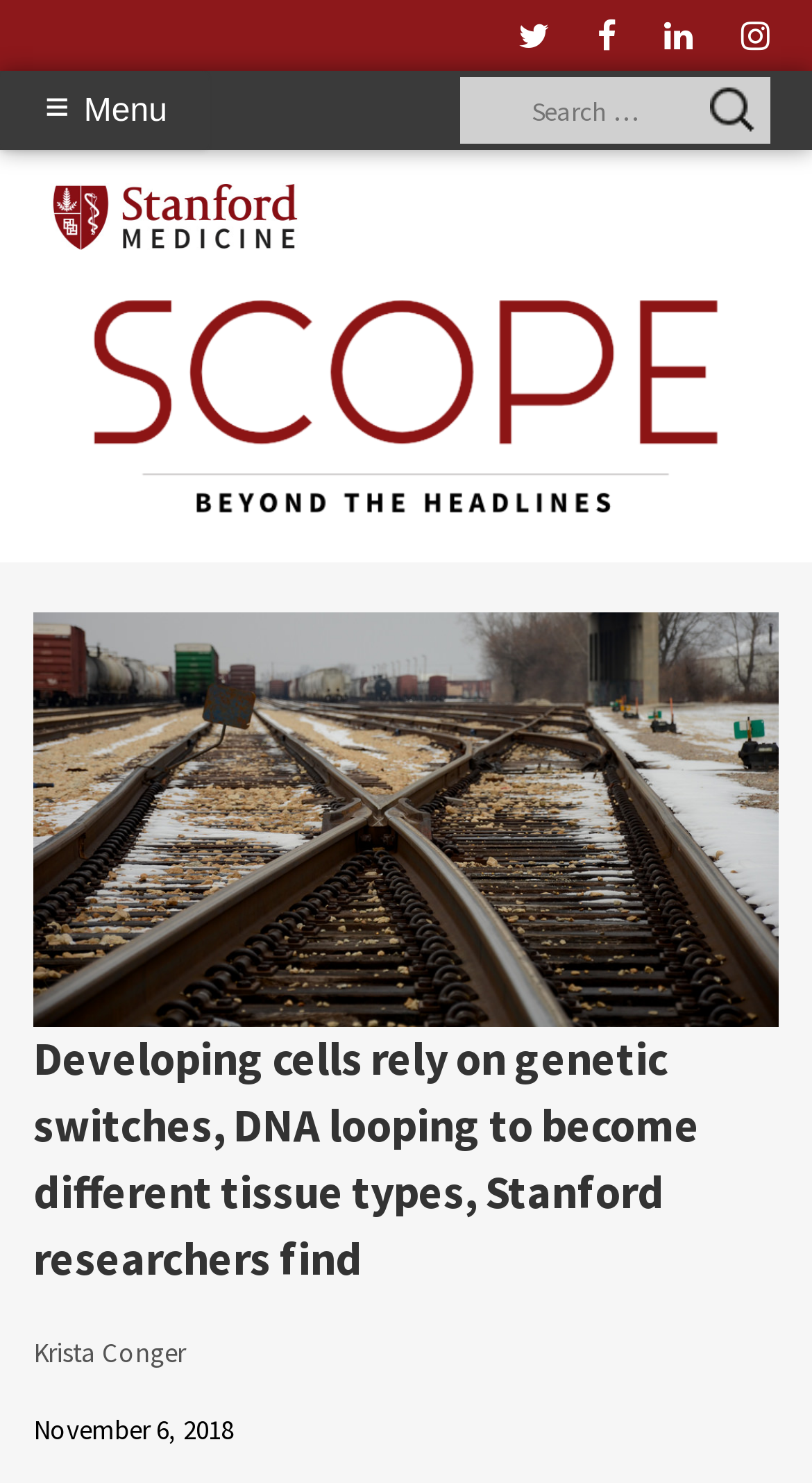Answer the following in one word or a short phrase: 
What is the date of the article?

November 6, 2018